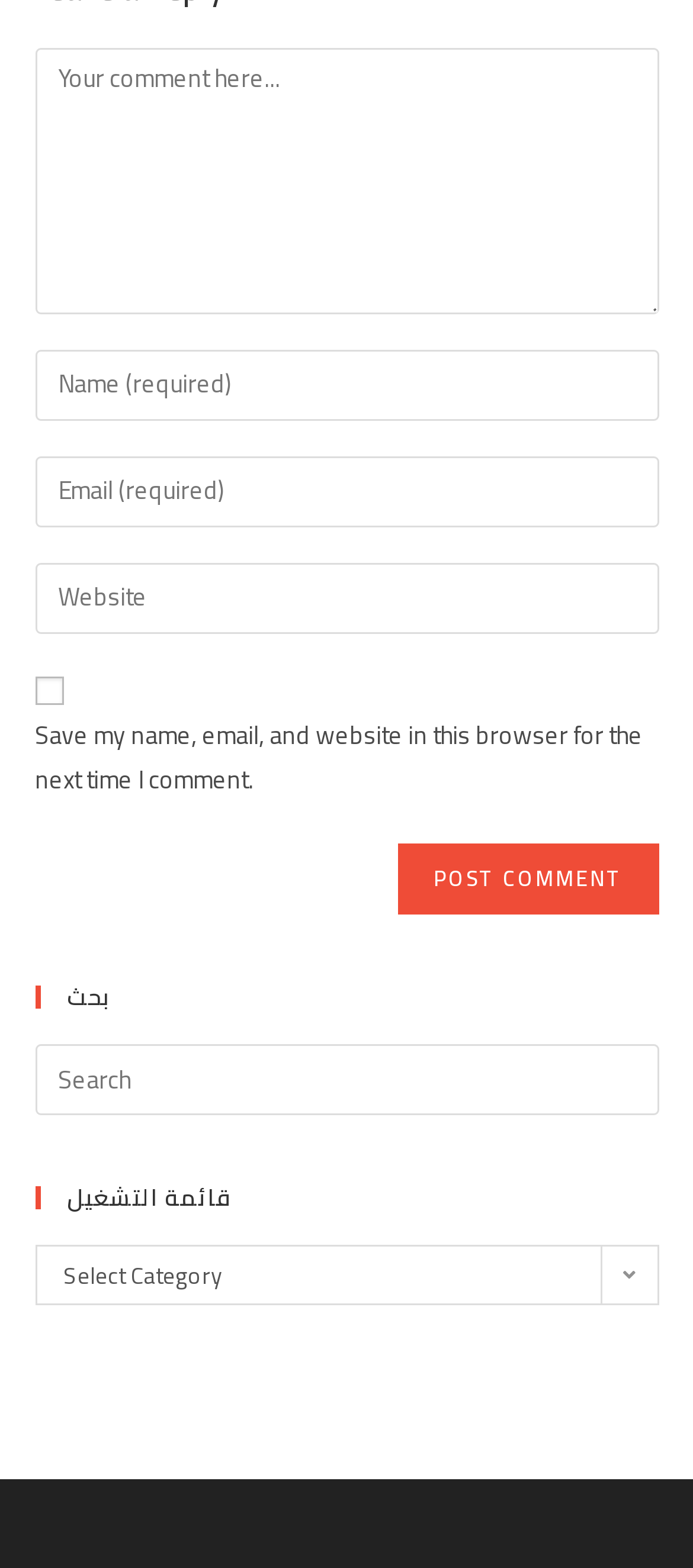Please mark the clickable region by giving the bounding box coordinates needed to complete this instruction: "Search for something".

[0.05, 0.666, 0.95, 0.711]